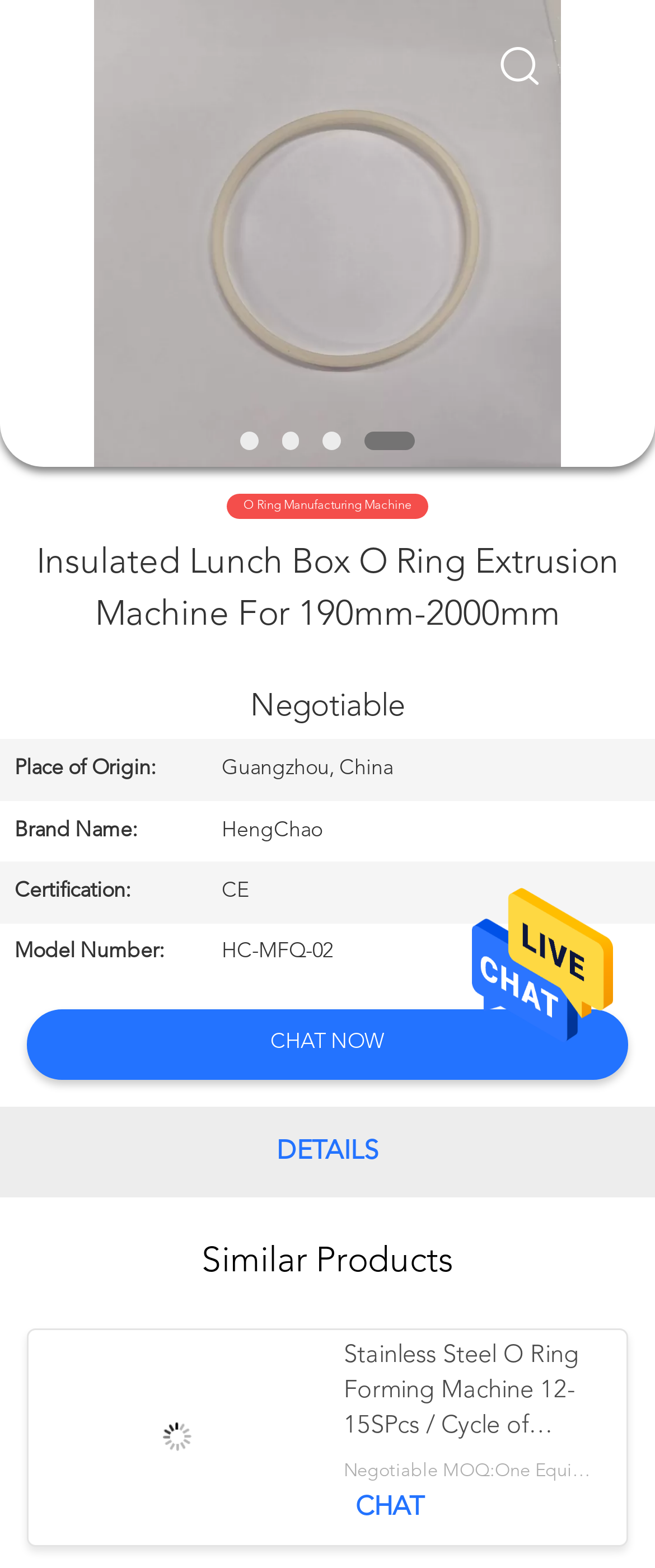What is the purpose of the 'CHAT NOW' button? Observe the screenshot and provide a one-word or short phrase answer.

To contact the seller